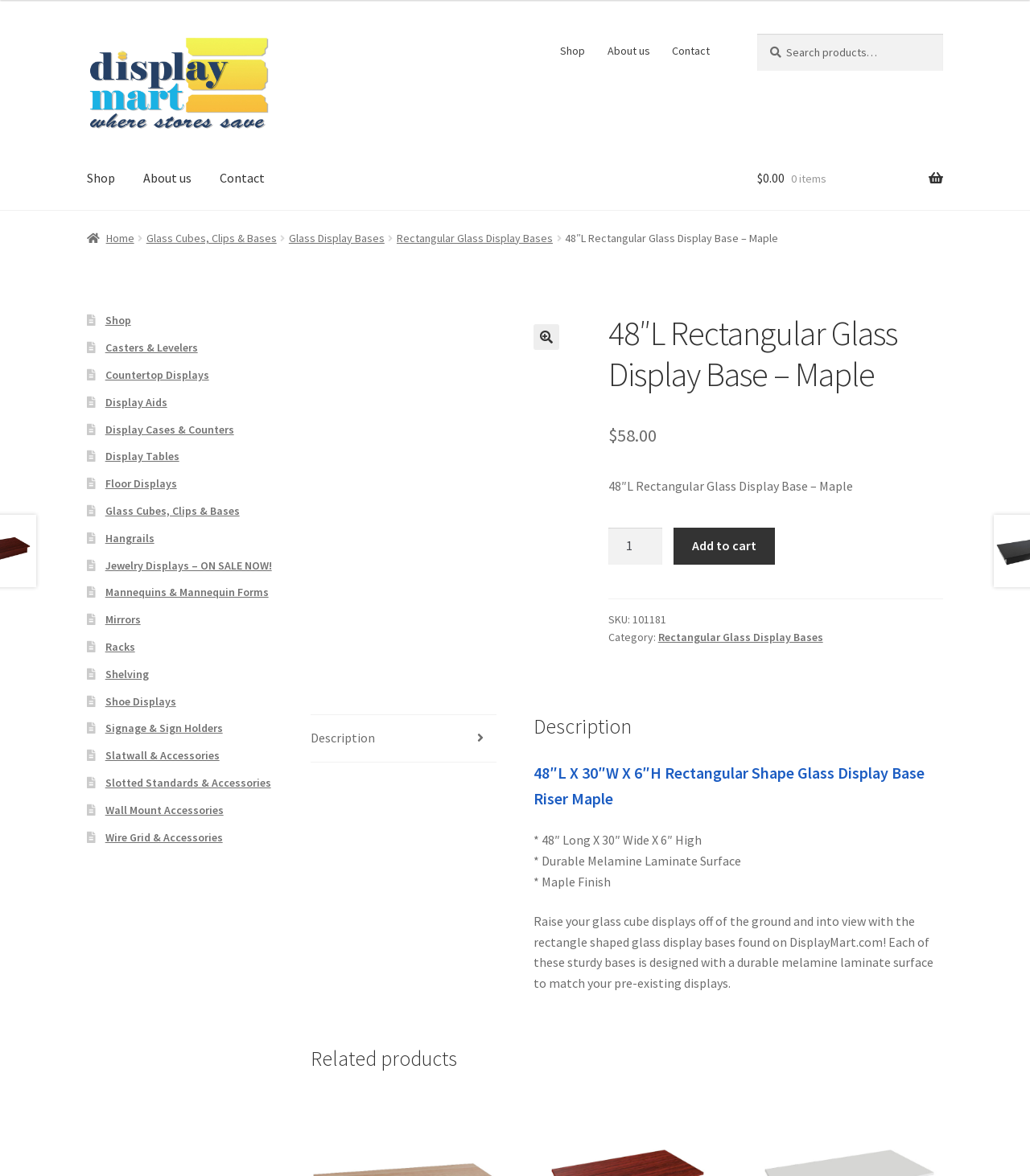What is the material of the product's surface?
Kindly answer the question with as much detail as you can.

I found the answer by looking at the product description, which includes the text '* Durable Melamine Laminate Surface', indicating that the material of the product's surface is melamine laminate.